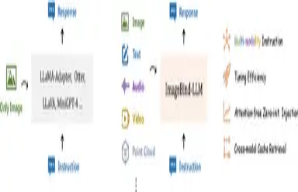Analyze the image and deliver a detailed answer to the question: What is a key feature of the ImageBind-LLM framework?

One of the key features of the ImageBind-LLM framework is its efficiency in data usage, which is likely presented as an innovative approach of this research project, along with its ability to extract relevant context from multiple sources.